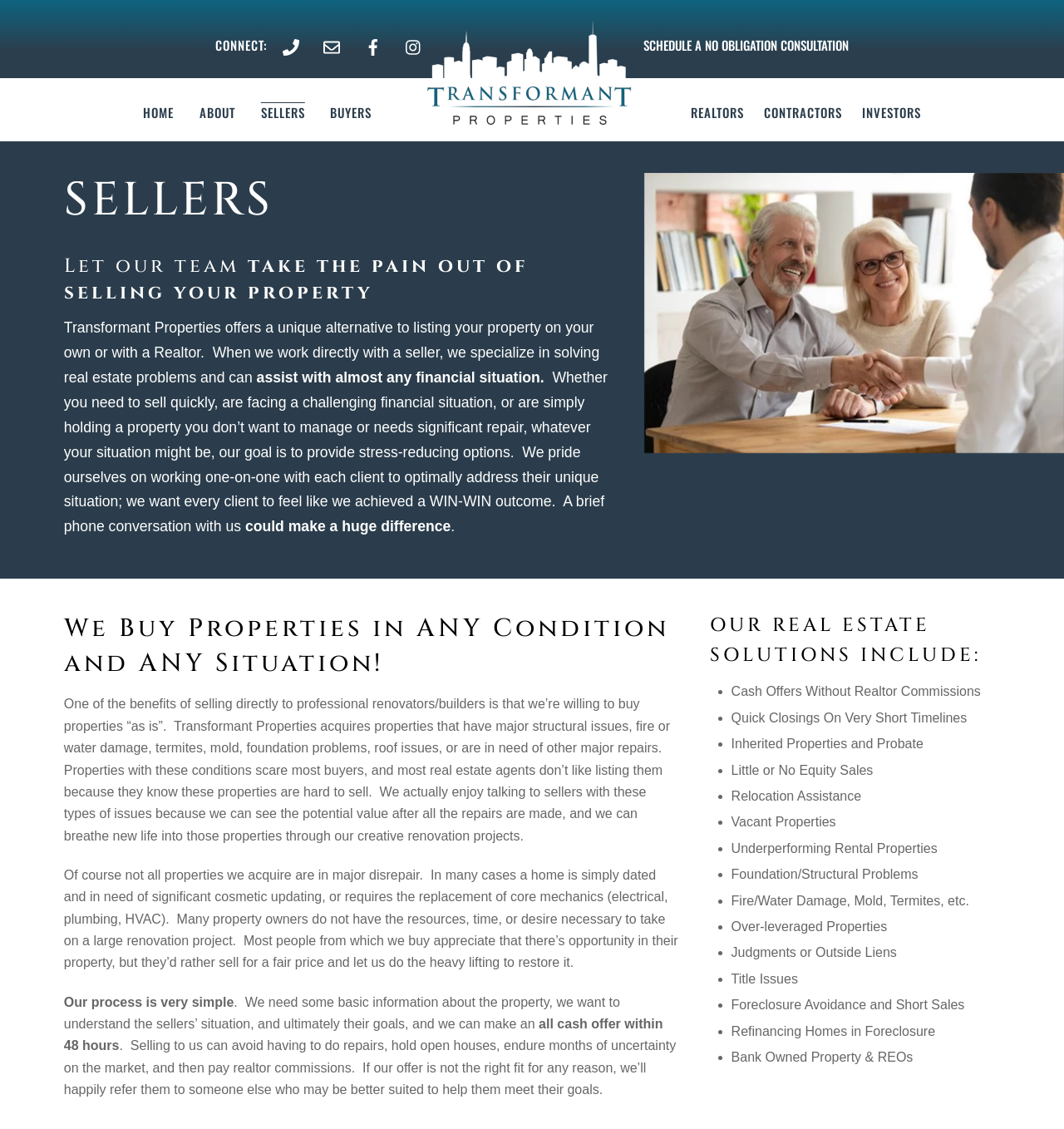Describe all the key features and sections of the webpage thoroughly.

The webpage is about Transformant Properties, a company that helps sellers with their real estate needs. At the top of the page, there is a heading "CONNECT:" with links to phone, email, facebook, and instagram. Below this, there is a prominent heading "SCHEDULE A NO OBLIGATION CONSULTATION" with a link to schedule a consultation.

The main content of the page is divided into sections. The first section has a heading "SELLERS" and describes the company's unique approach to helping sellers. It explains that Transformant Properties can assist with almost any financial situation, whether the seller needs to sell quickly, is facing a challenging financial situation, or simply wants to get rid of a property that needs significant repair.

There is an image on the right side of this section, which appears to be a photo related to selling properties. Below this, there are several paragraphs of text that provide more details about the company's services, including the benefits of selling directly to professional renovators/builders, and the types of properties they acquire.

The next section has a heading "OUR REAL ESTATE SOLUTIONS INCLUDE:" and lists various solutions, including cash offers without realtor commissions, quick closings, inherited properties and probate, little or no equity sales, relocation assistance, vacant properties, underperforming rental properties, foundation/structural problems, fire/water damage, mold, termites, over-leveraged properties, judgments or outside liens, title issues, foreclosure avoidance and short sales, and refinancing homes in foreclosure.

At the bottom of the page, there is a link "Back To Top" that allows users to quickly navigate back to the top of the page.